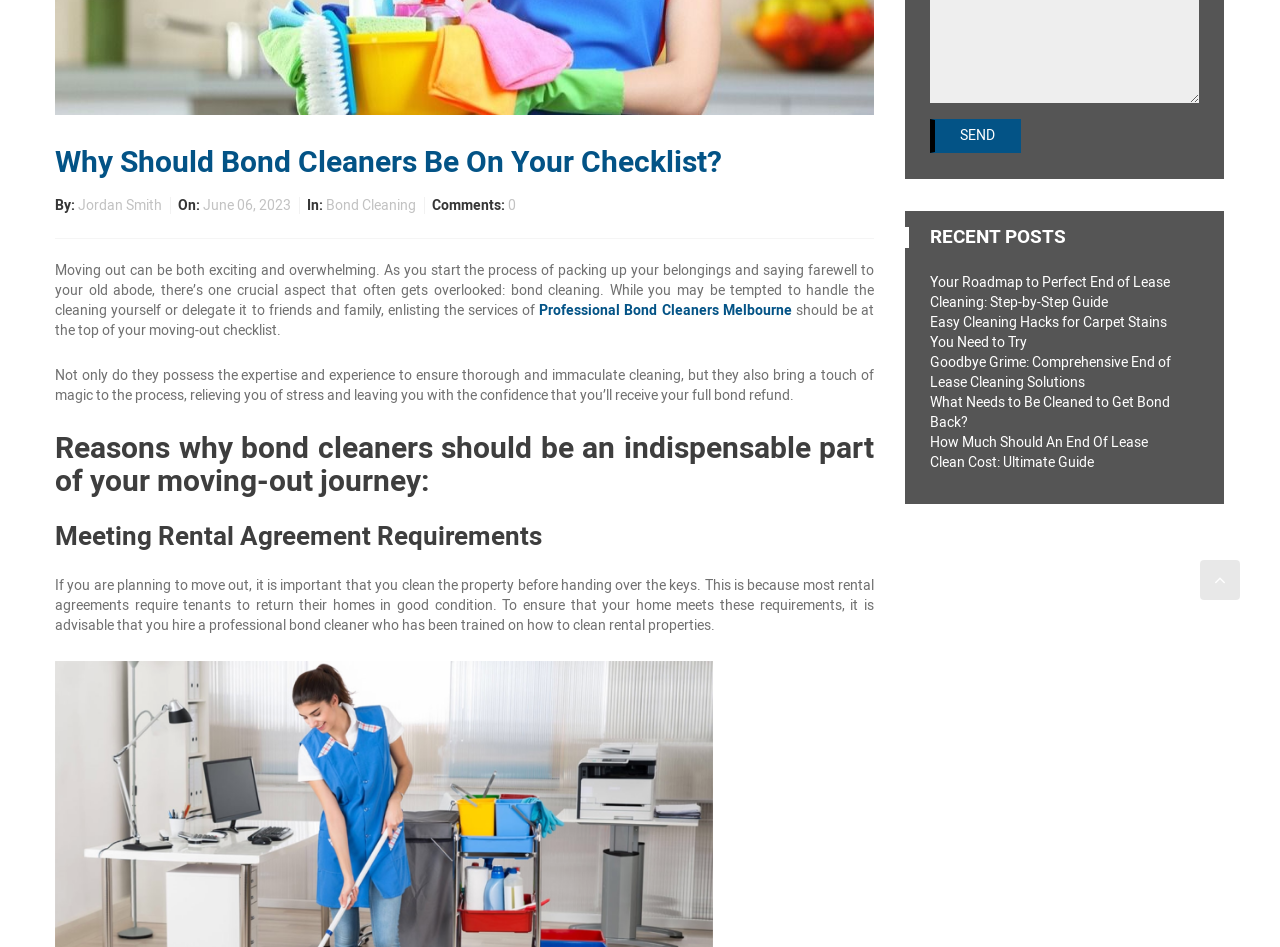Calculate the bounding box coordinates for the UI element based on the following description: "Bond Cleaning". Ensure the coordinates are four float numbers between 0 and 1, i.e., [left, top, right, bottom].

[0.255, 0.208, 0.325, 0.226]